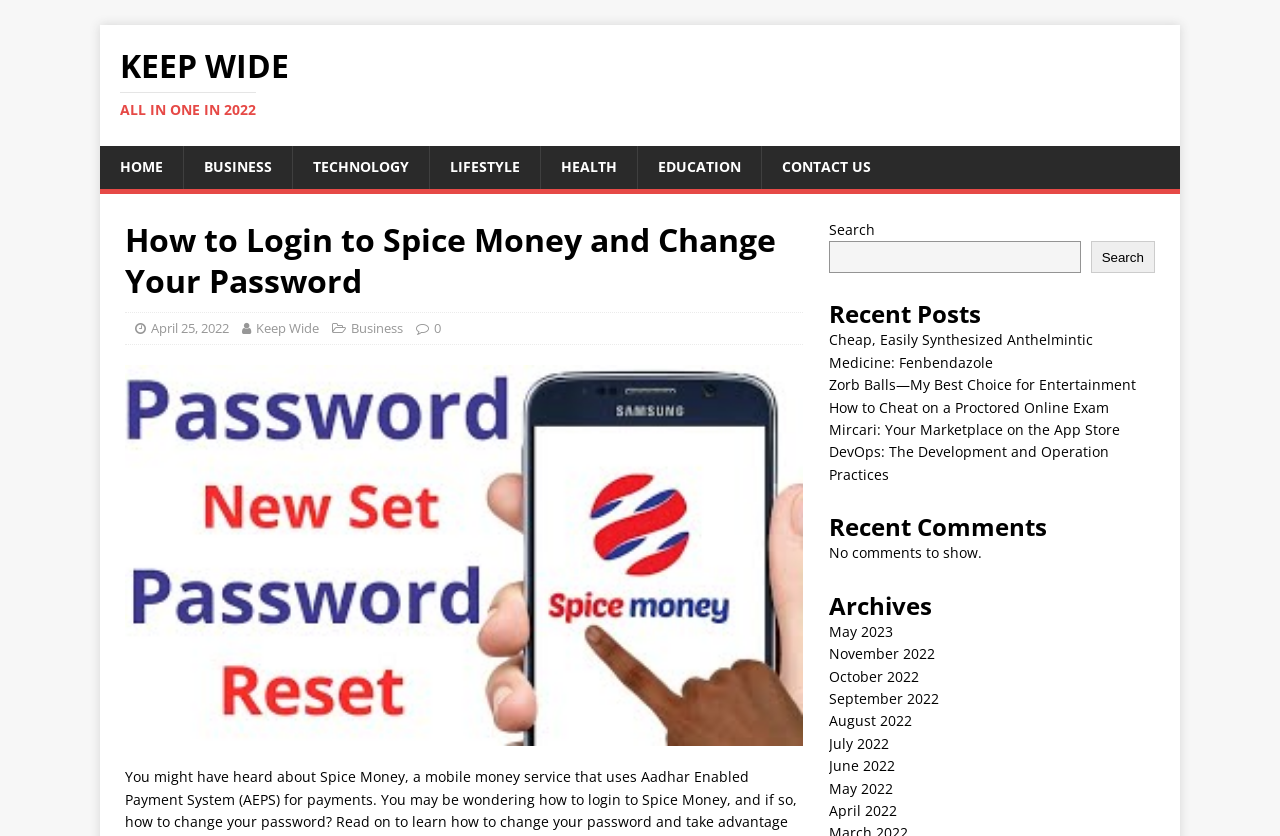What is the name of the platform discussed in the article?
Please respond to the question thoroughly and include all relevant details.

The article's title is 'How to Login to Spice Money and Change Your Password', and the image in the article is also labeled as 'Spice Money', indicating that the platform being discussed is Spice Money.